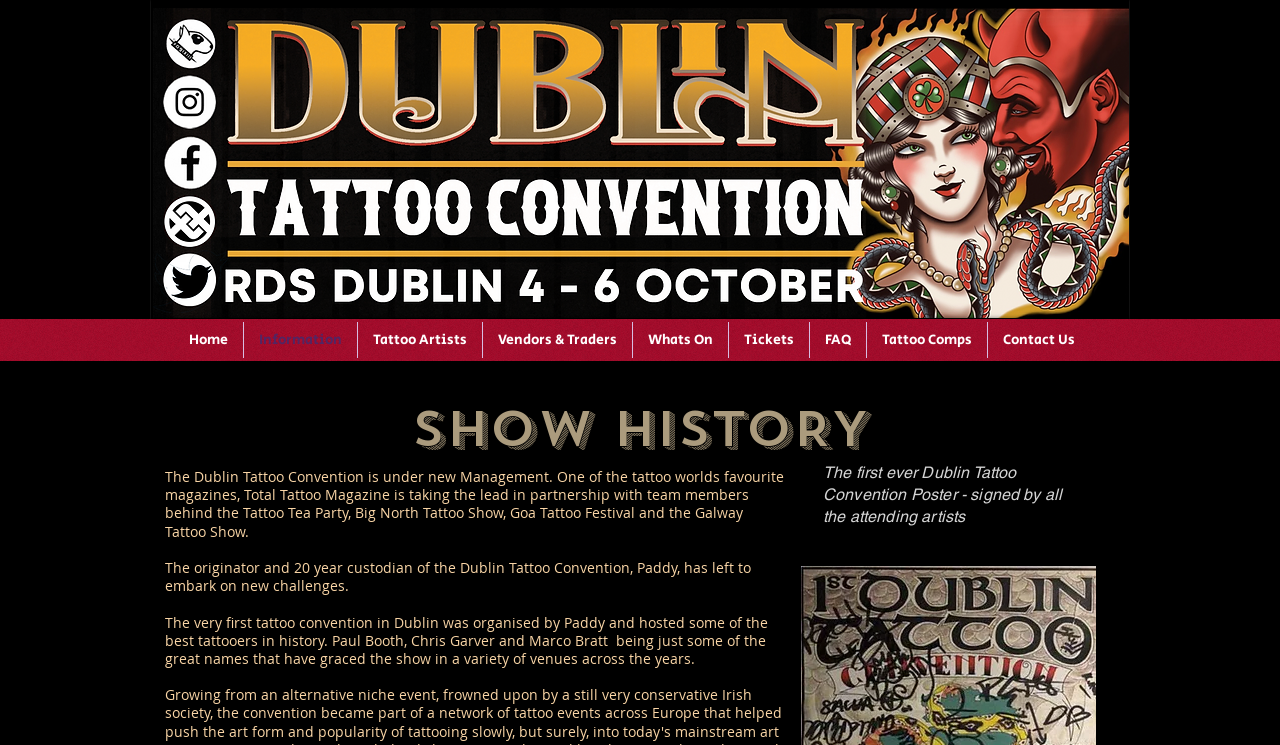What is the position of the 'SHOW HISTORY' heading?
Look at the image and respond with a one-word or short phrase answer.

Below the navigation links